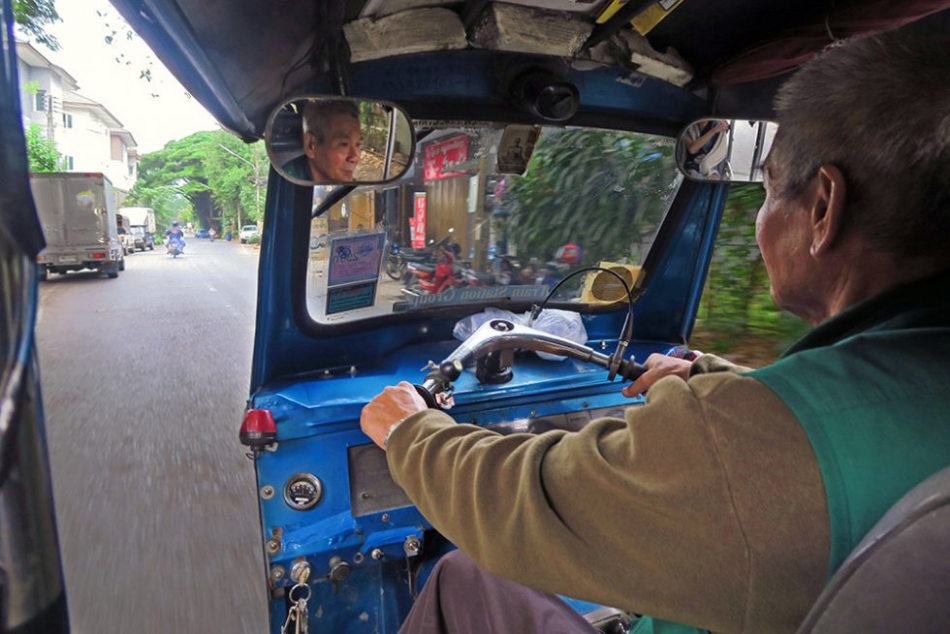Deliver an in-depth description of the image, highlighting major points.

This image captures a tuk tuk driver navigating through the streets of Chiang Mai, Thailand, on a calm morning. The driver's focused expression is visible in the rearview mirror as he steers the vibrant blue tuk tuk, which showcases its characteristic design. The tuk tuk is an essential mode of transportation in Thailand, especially for tourists seeking an adventurous way to explore the city.

Surrounding the driver, the street scene reveals a mix of traffic, including parked vehicles and motorcycles, along with greenery lining the road, creating a lively atmosphere. The image evokes a sense of excitement and cultural immersion, reflecting the blend of local life and the bustling tourism that the city experiences. This moment encapsulates the driver's role in facilitating travel for both locals and visitors, highlighting the everyday life of tuk tuk drivers in a vibrant Thai streetscape.